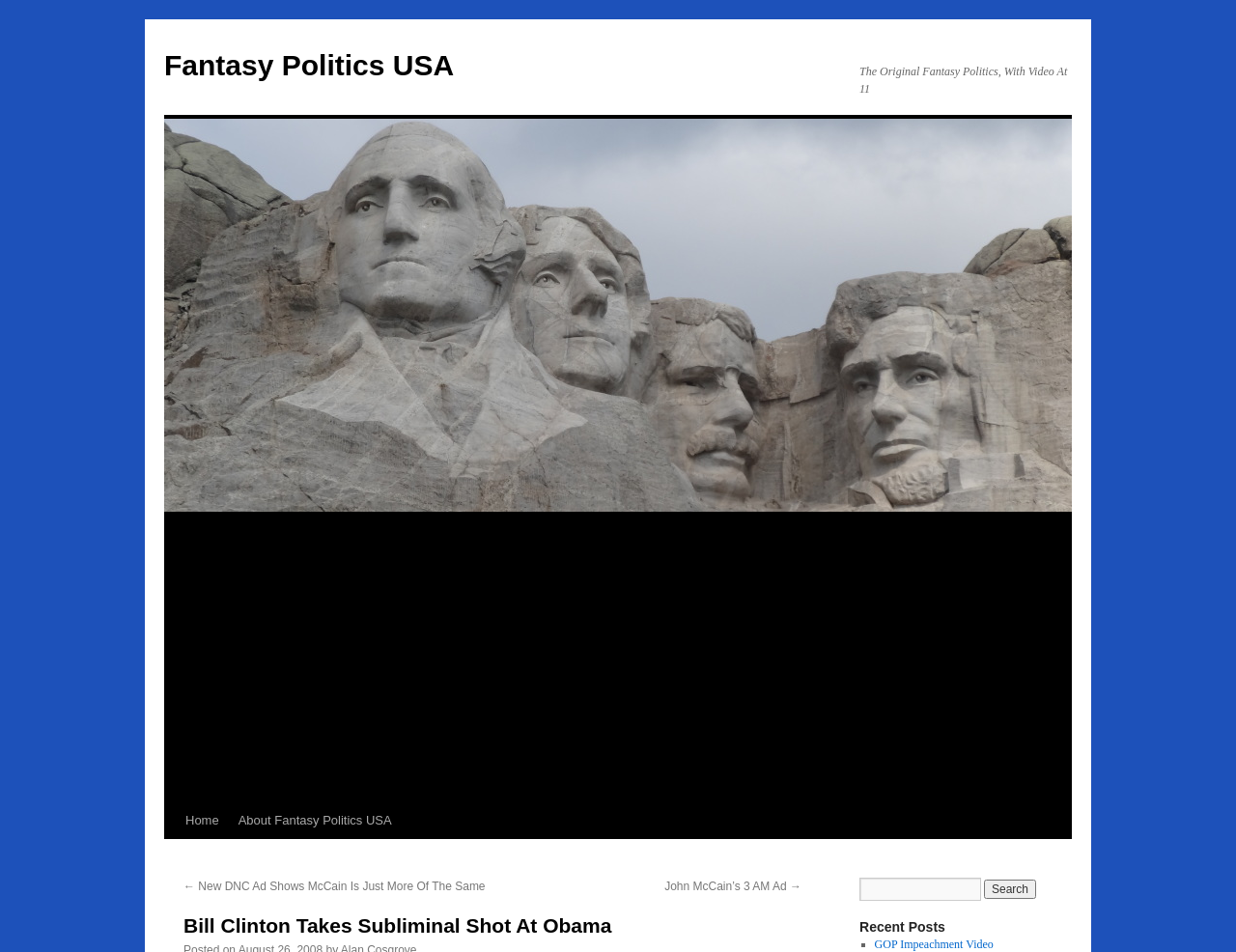Highlight the bounding box coordinates of the region I should click on to meet the following instruction: "Visit the page about John McCain’s 3 AM Ad".

[0.538, 0.924, 0.648, 0.938]